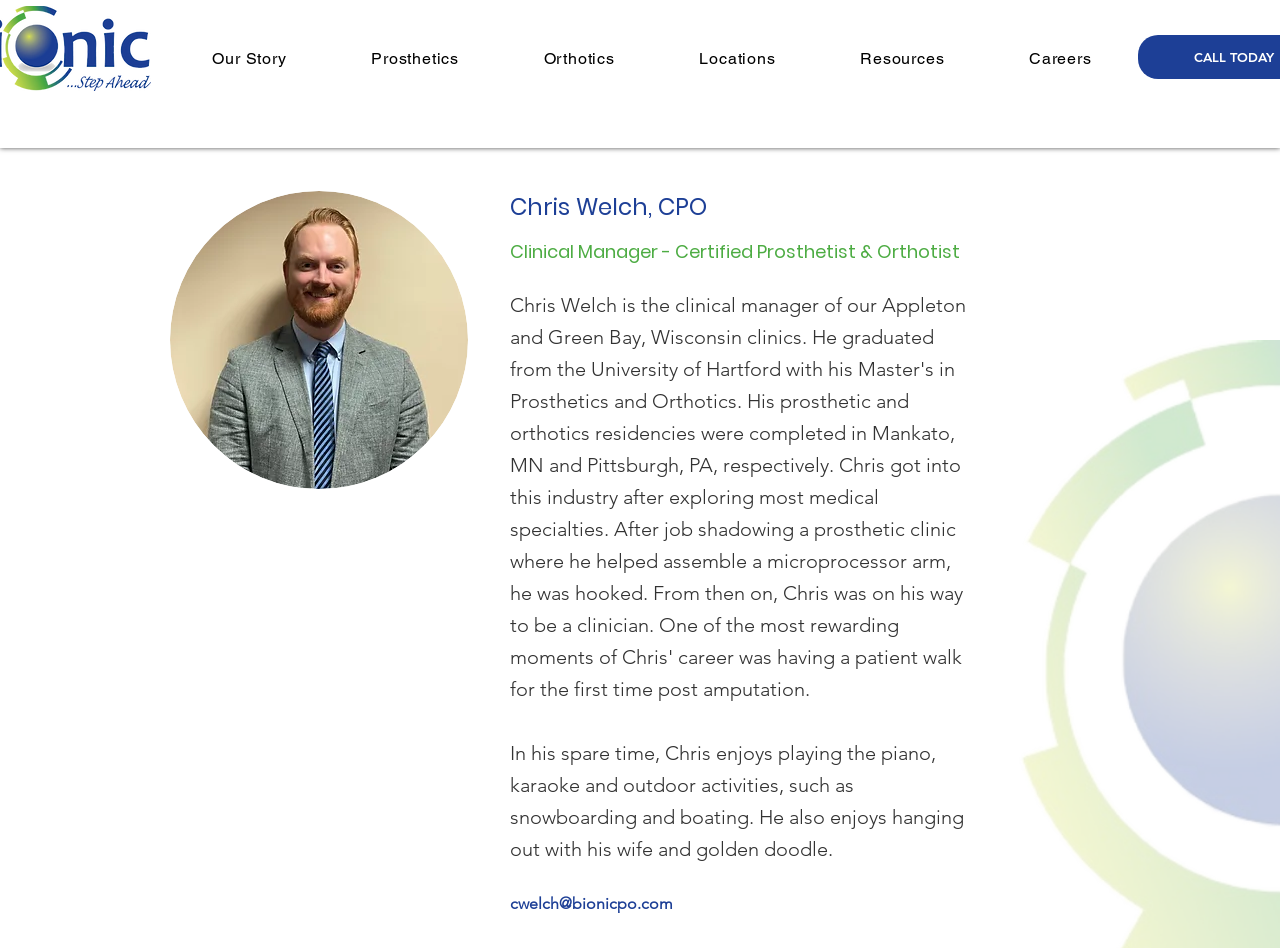What is Chris Welch's profession?
Based on the screenshot, answer the question with a single word or phrase.

Certified Prosthetist & Orthotist